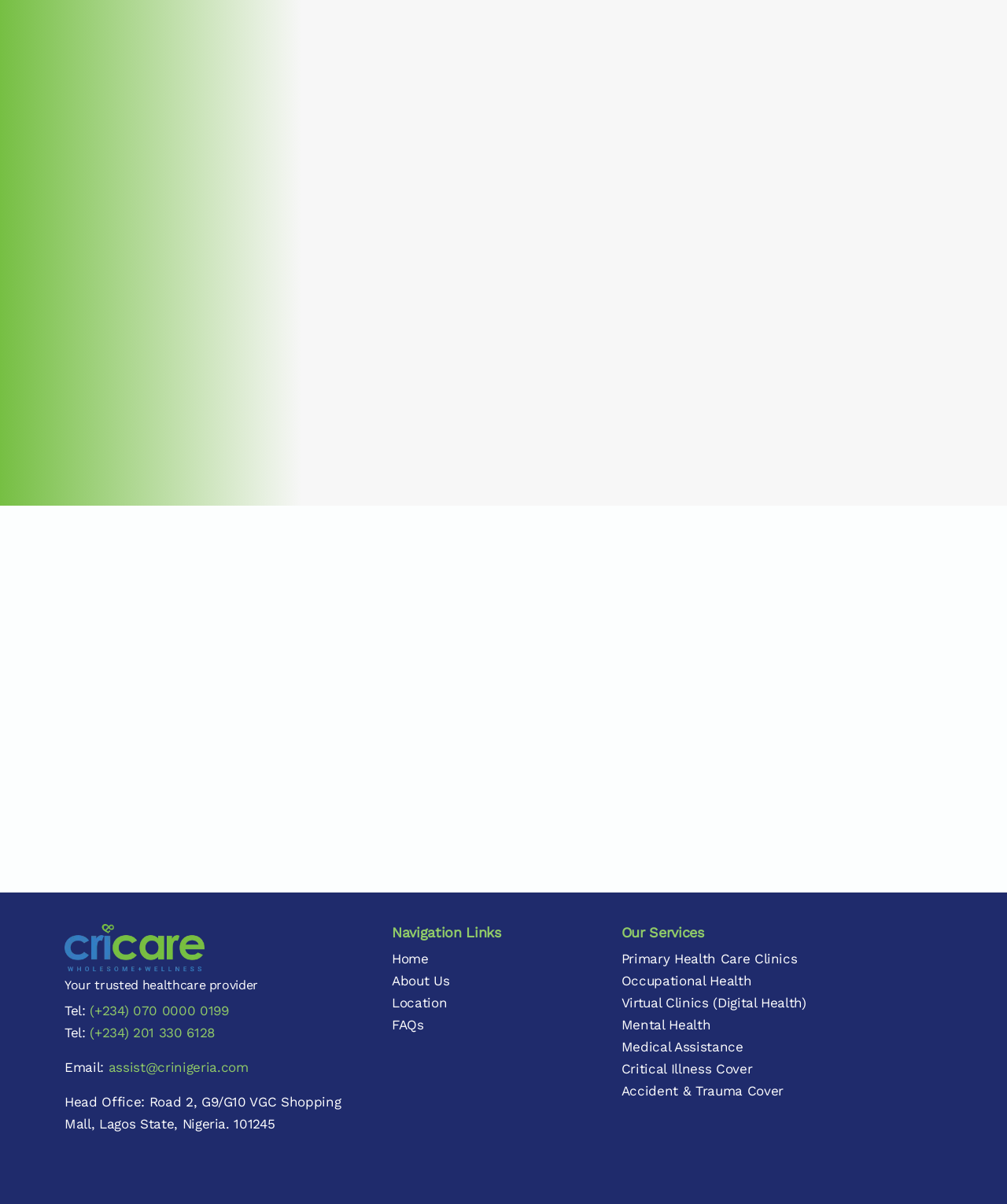Please predict the bounding box coordinates (top-left x, top-left y, bottom-right x, bottom-right y) for the UI element in the screenshot that fits the description: Mental Health

[0.617, 0.844, 0.706, 0.858]